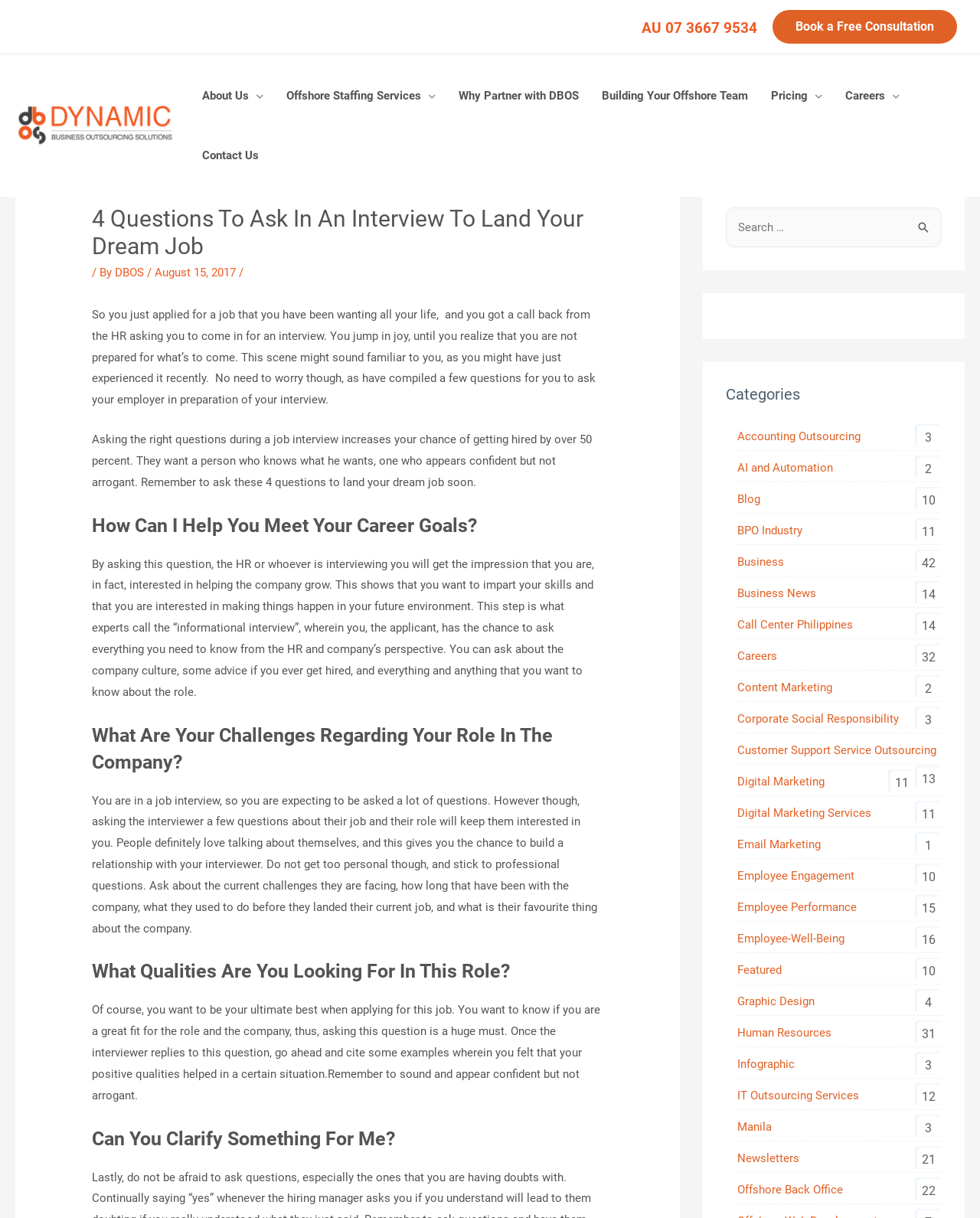Bounding box coordinates are specified in the format (top-left x, top-left y, bottom-right x, bottom-right y). All values are floating point numbers bounded between 0 and 1. Please provide the bounding box coordinate of the region this sentence describes: BPO Industry

[0.752, 0.425, 0.819, 0.447]